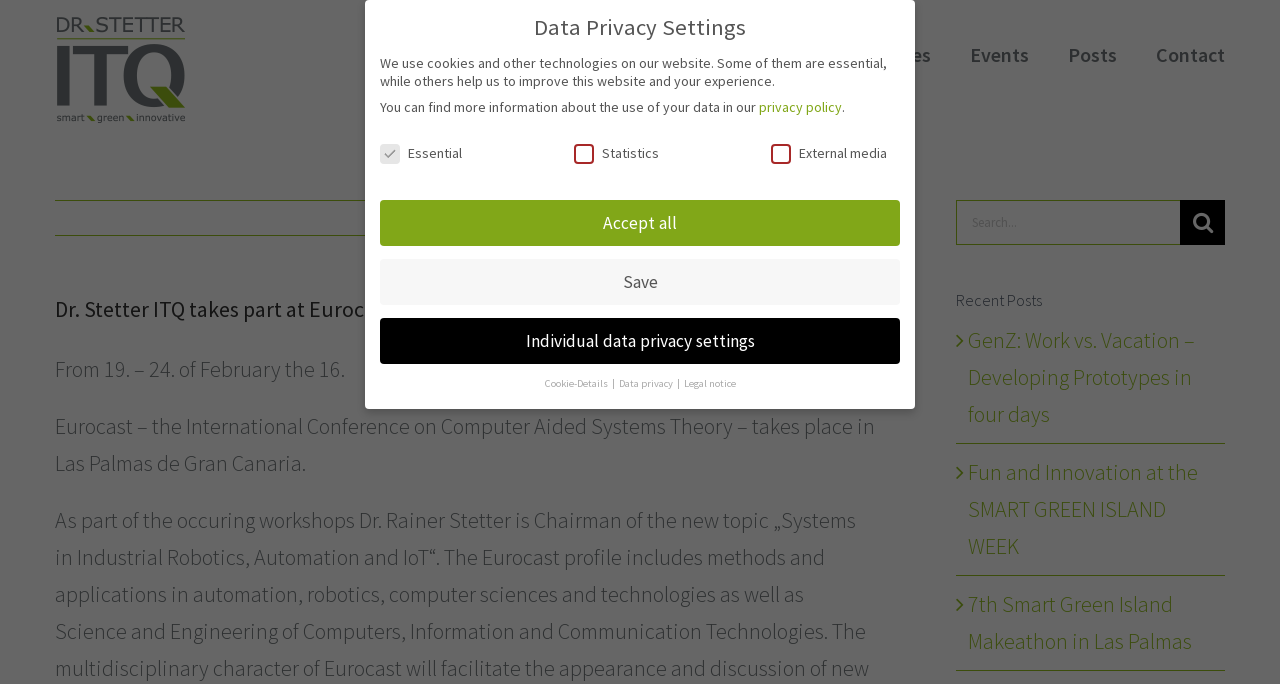Identify the bounding box coordinates of the element that should be clicked to fulfill this task: "Search for something". The coordinates should be provided as four float numbers between 0 and 1, i.e., [left, top, right, bottom].

[0.747, 0.292, 0.922, 0.358]